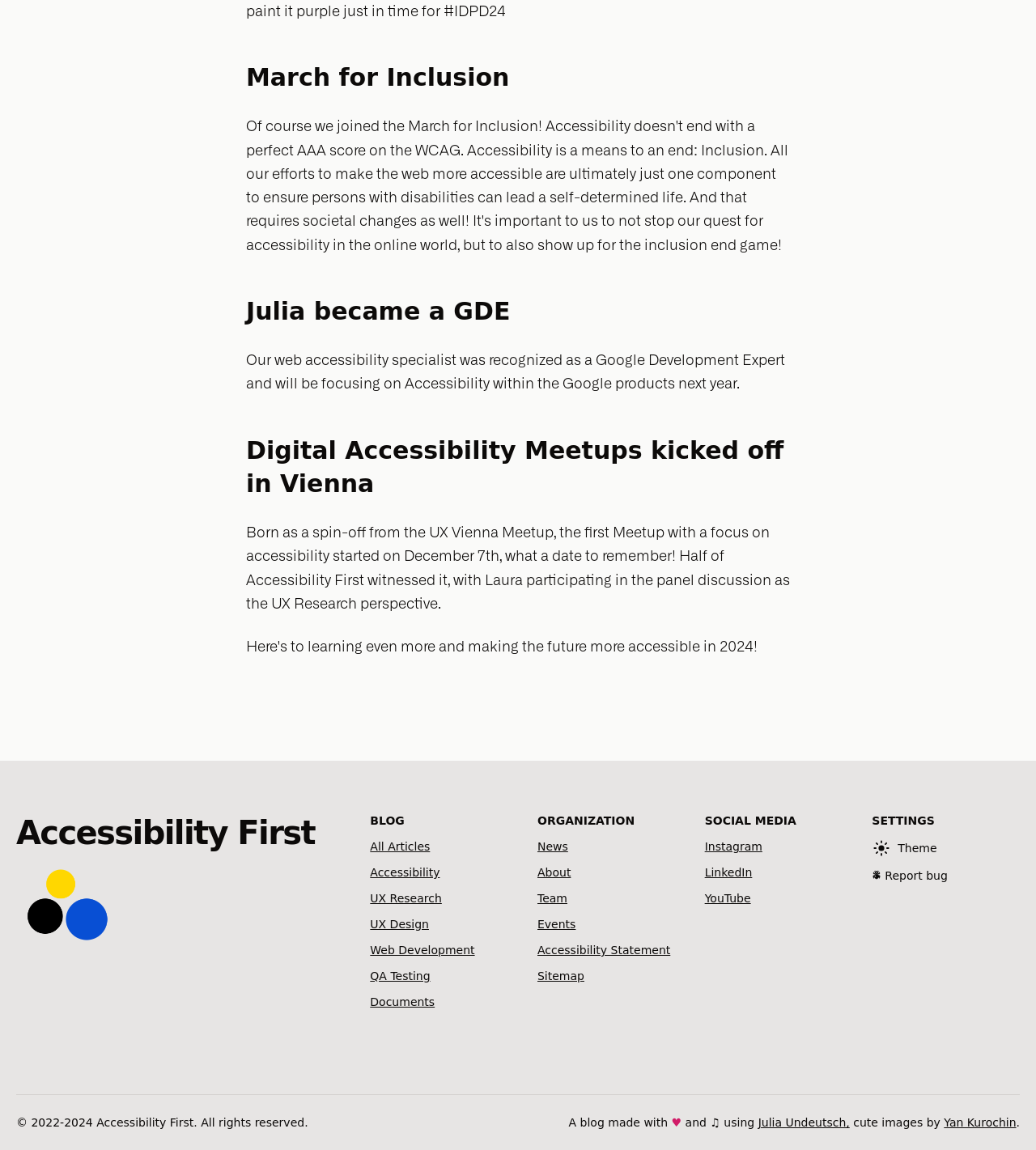Identify the bounding box coordinates of the area you need to click to perform the following instruction: "Visit the 'Instagram' social media page".

[0.68, 0.729, 0.823, 0.743]